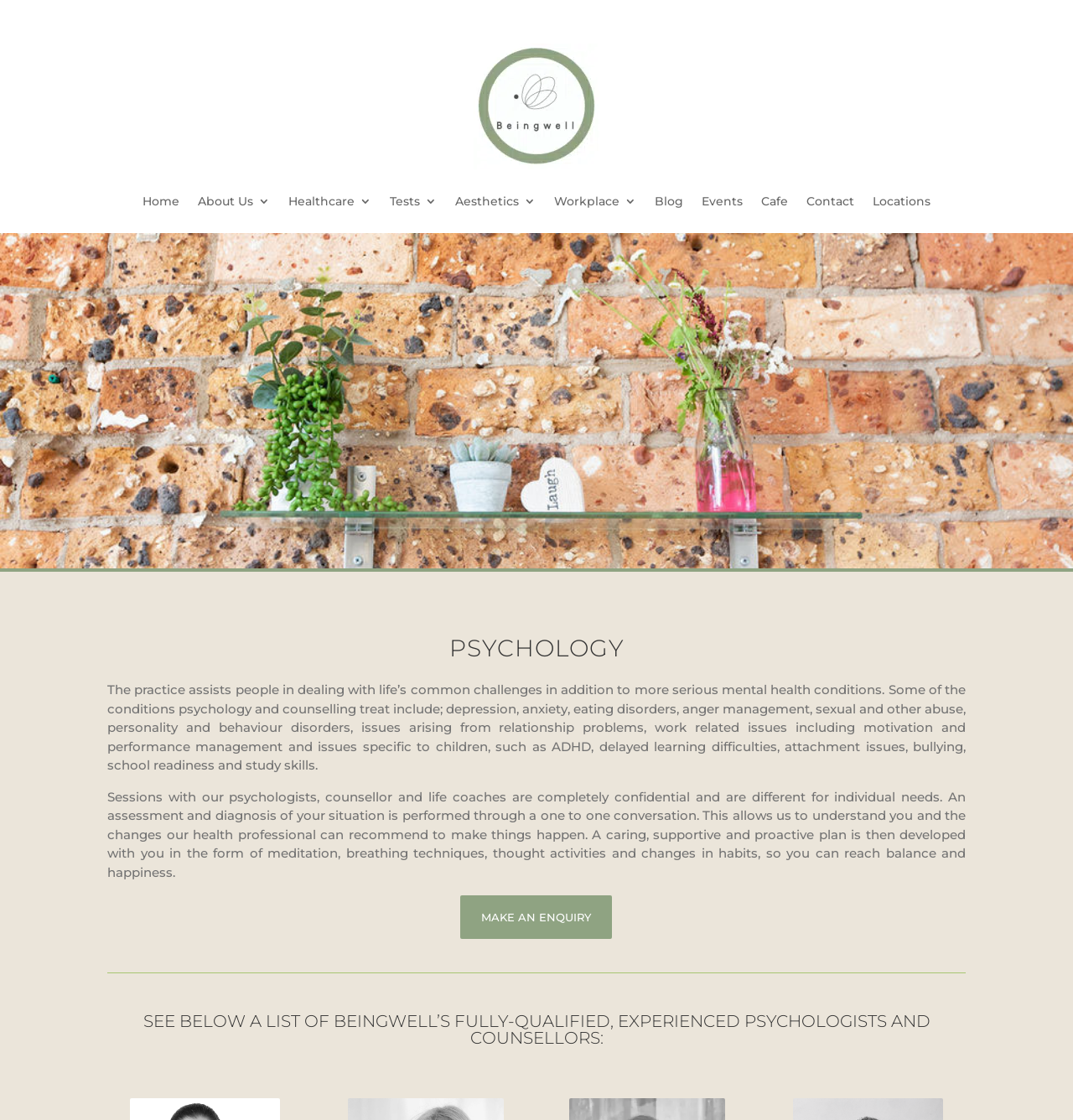Give a one-word or one-phrase response to the question: 
What is the purpose of the initial conversation with a psychologist?

Assessment and diagnosis